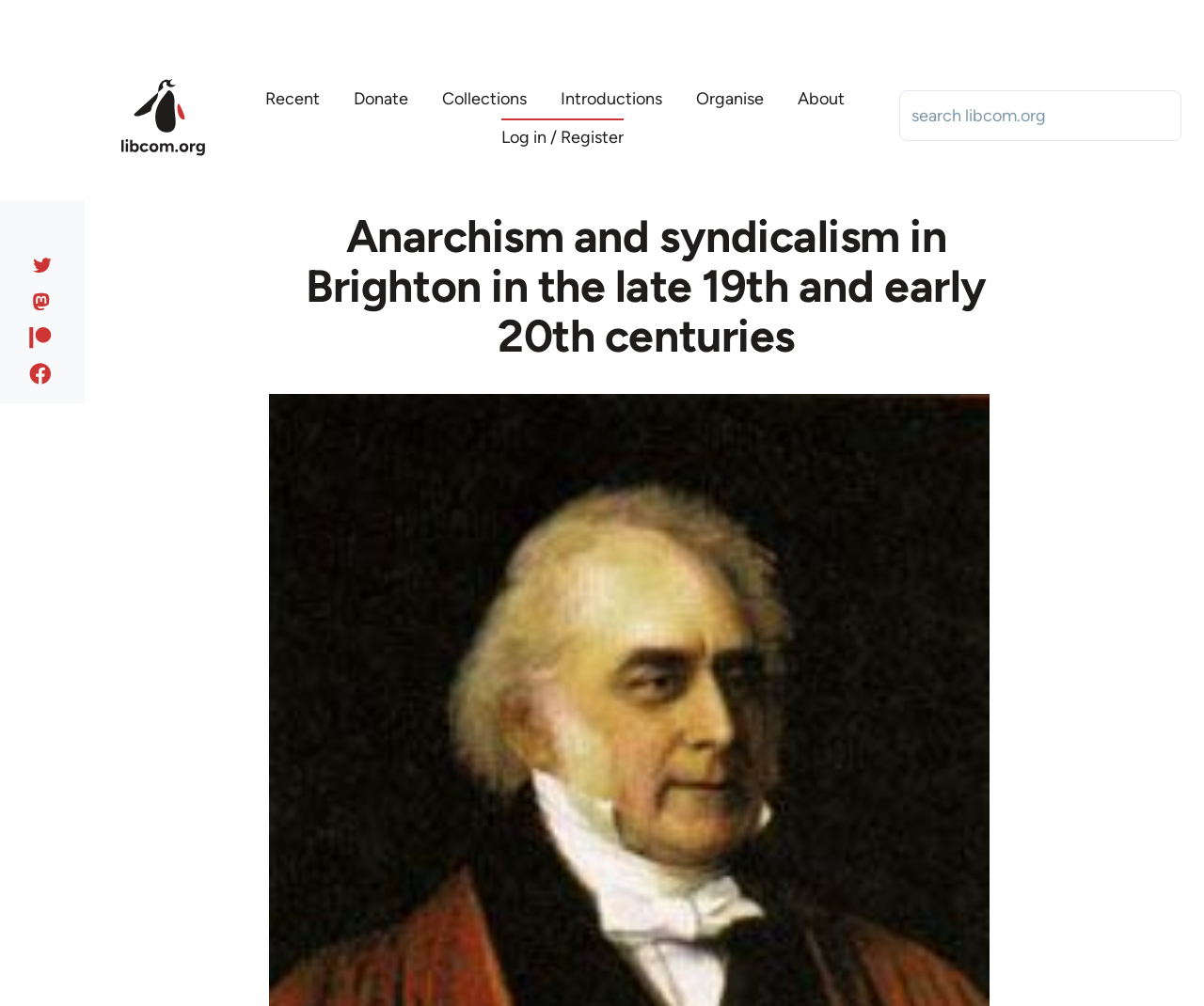Create a detailed narrative describing the layout and content of the webpage.

This webpage is about anarchism and syndicalism in Brighton during the late 19th and early 20th centuries. At the top left corner, there is a link to skip to the main content. Below it, there is a sticky header with a checkbox, which is unchecked. To the right of the sticky header, there is a link to the home page, accompanied by a small home icon.

On the top right side, there is a search box where users can input keywords to search the website. Above the search box, there is a main navigation menu with links to various sections, including Recent, Donate, Collections, Introductions, Organise, and About. Each link is positioned horizontally next to each other.

Below the main navigation menu, there is a user account menu with a link to log in or register. The main content of the webpage starts with a heading that repeats the title of the webpage. 

On the left side of the webpage, there are four social media links, one each for Facebook, Patreon, Mastodon, and Twitter, stacked vertically on top of each other.